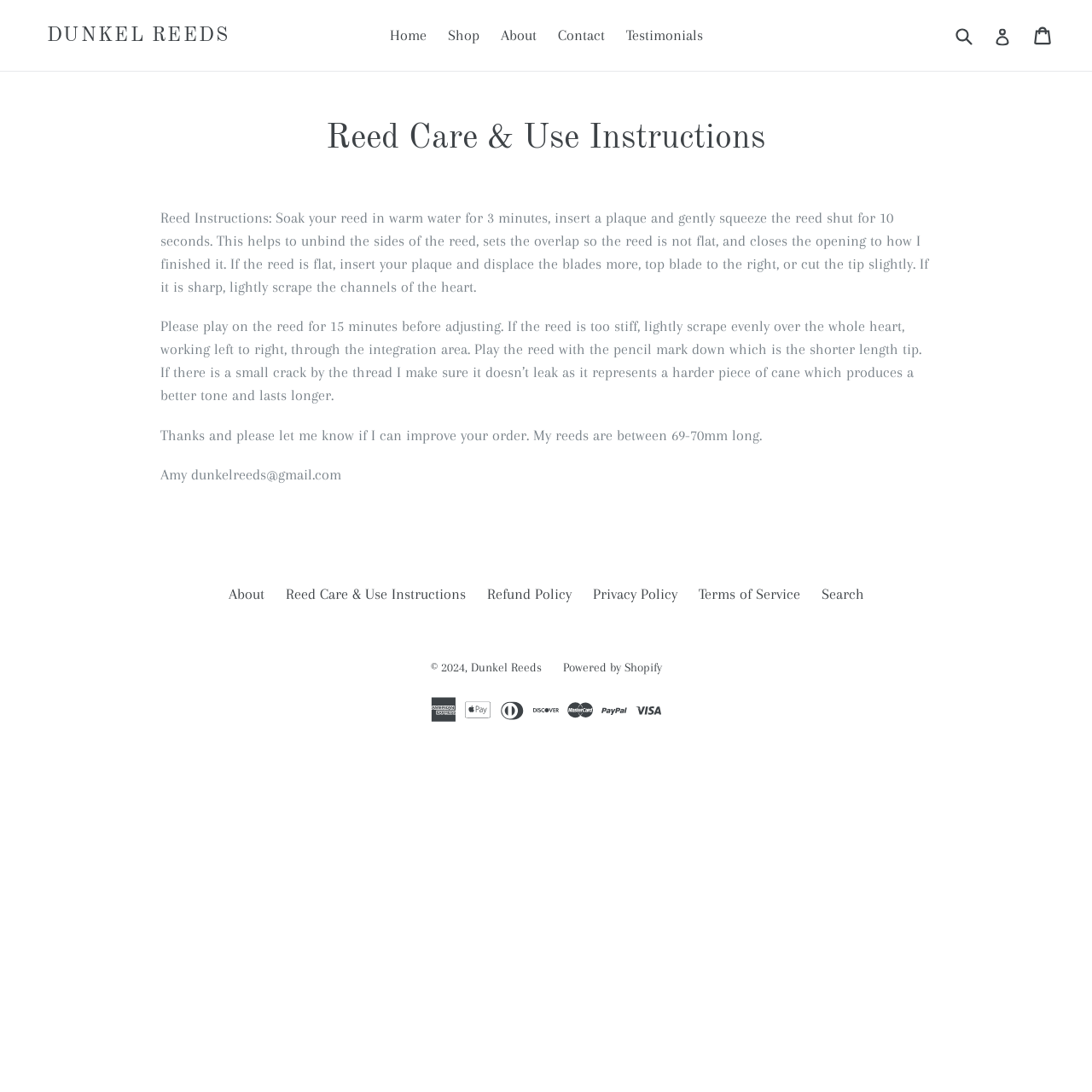Please identify the bounding box coordinates of the area that needs to be clicked to follow this instruction: "Search for something".

[0.871, 0.015, 0.914, 0.049]